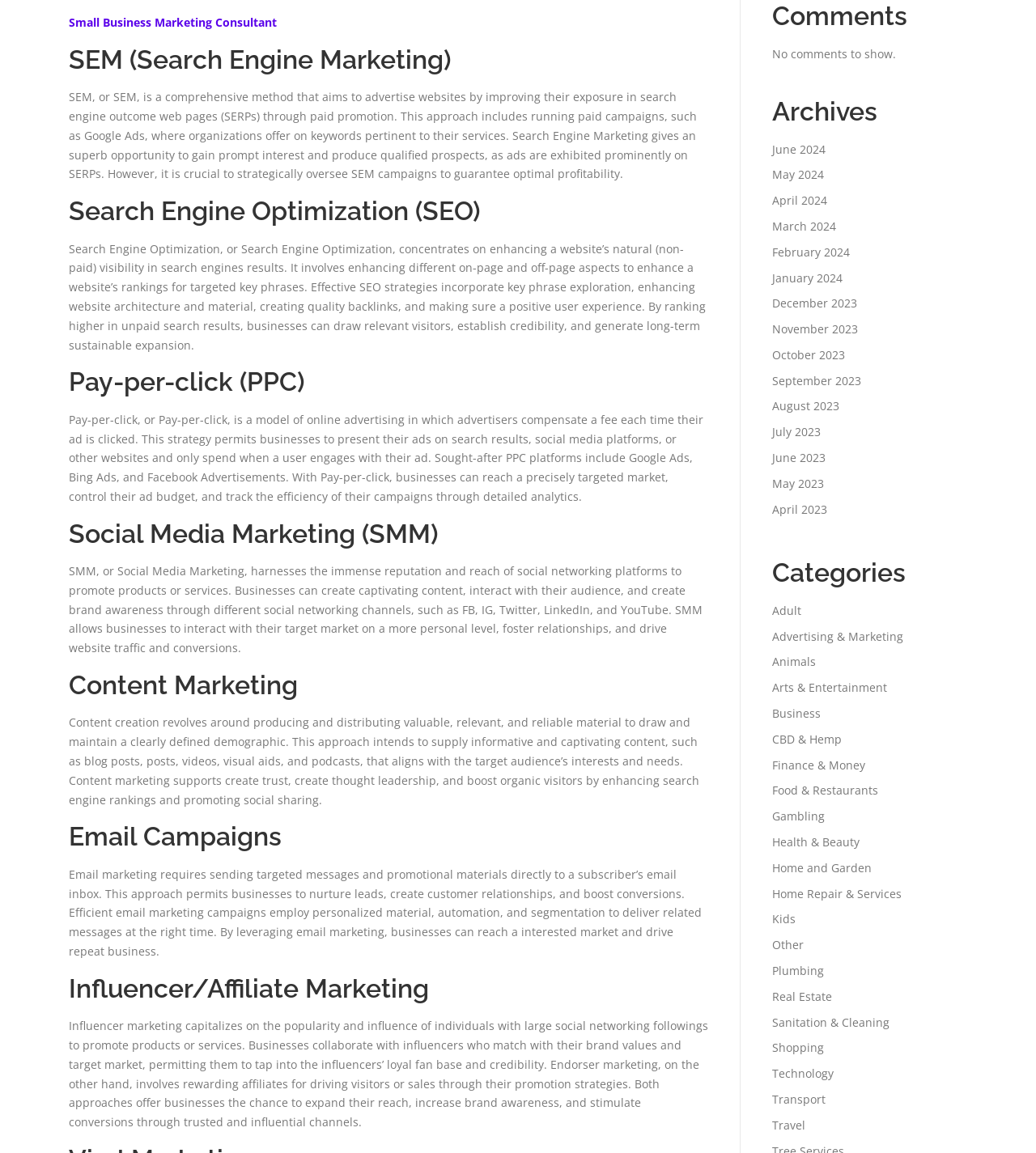Determine the bounding box for the UI element described here: "Small Business Marketing Consultant".

[0.066, 0.013, 0.267, 0.026]